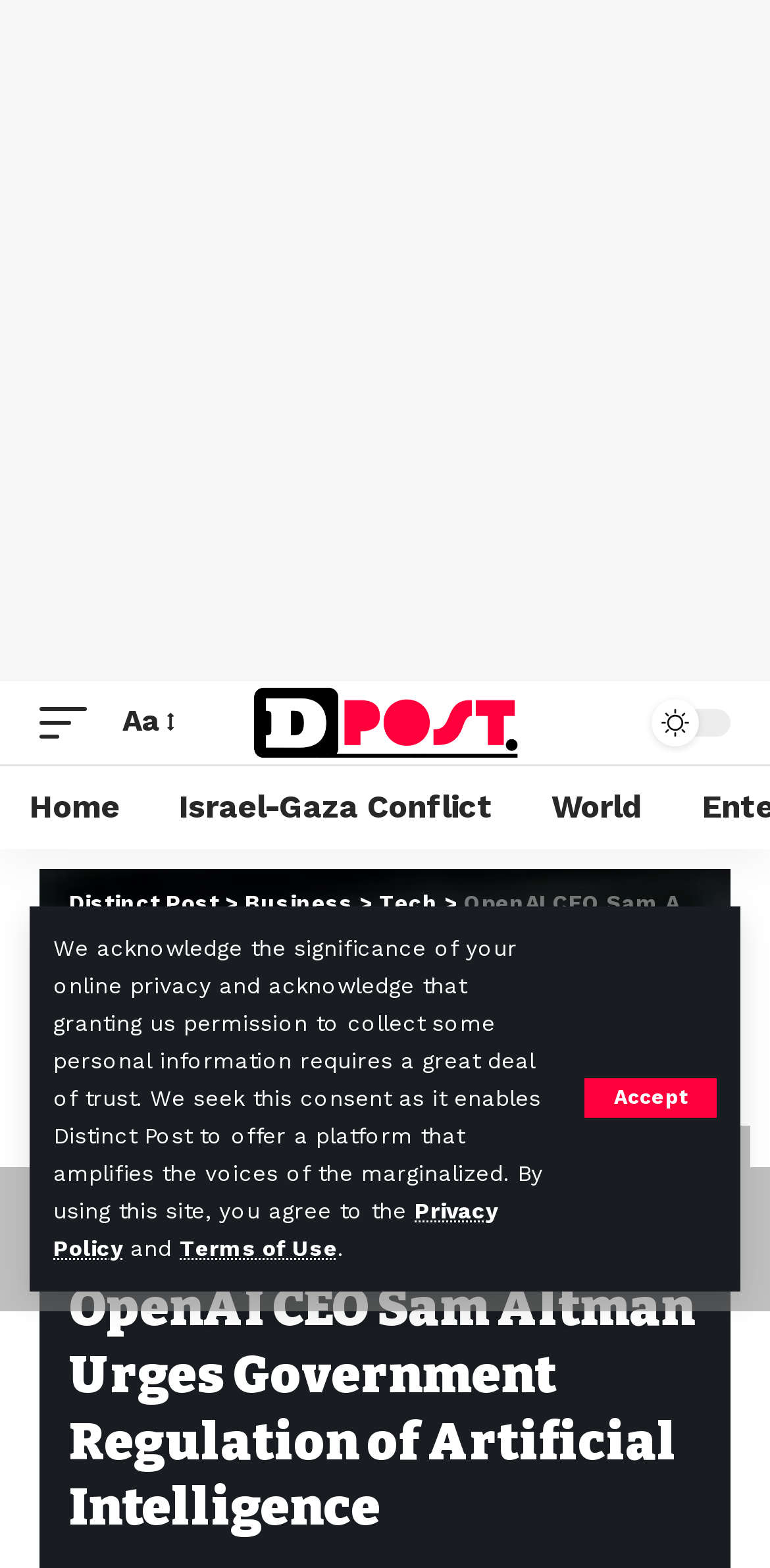Identify the bounding box for the given UI element using the description provided. Coordinates should be in the format (top-left x, top-left y, bottom-right x, bottom-right y) and must be between 0 and 1. Here is the description: aria-label="Advertisement" name="aswift_4" title="Advertisement"

[0.09, 0.757, 0.91, 0.82]